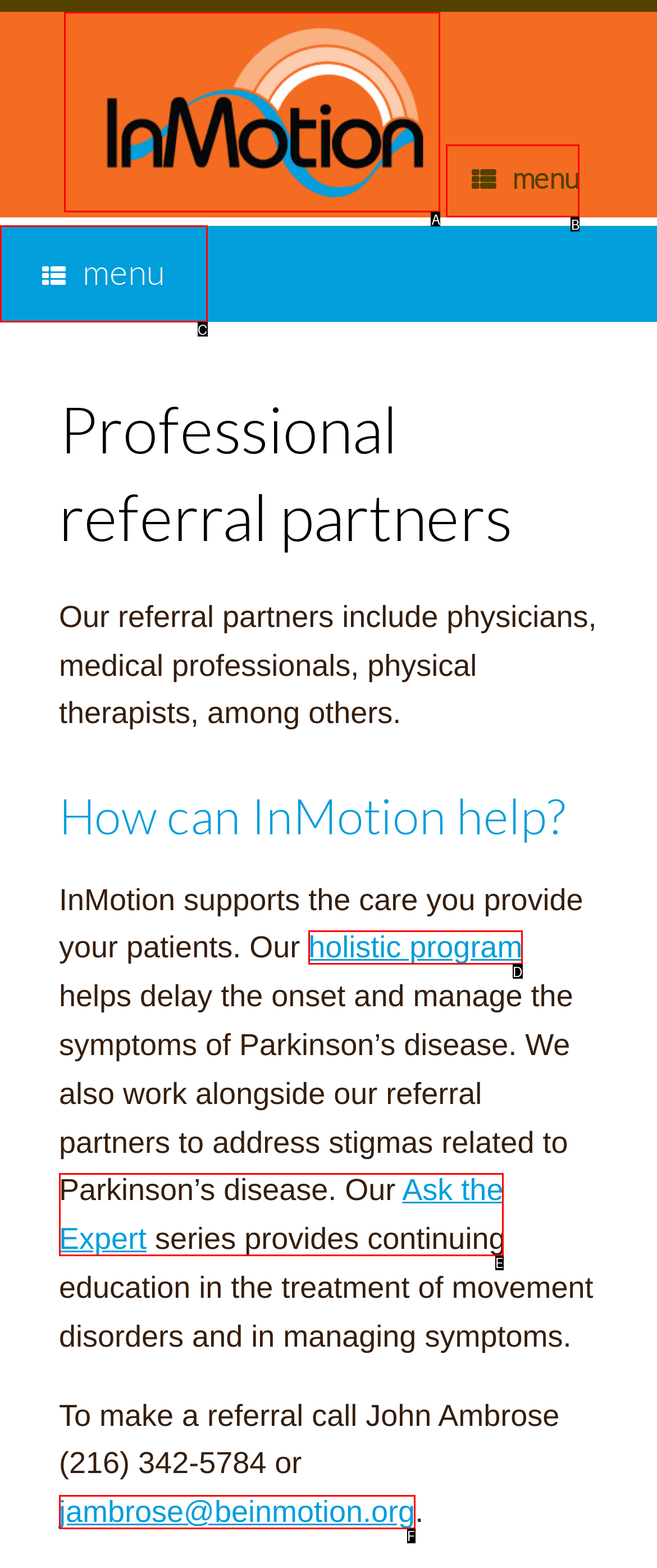Which HTML element matches the description: idaramic@outlook.com?
Reply with the letter of the correct choice.

None